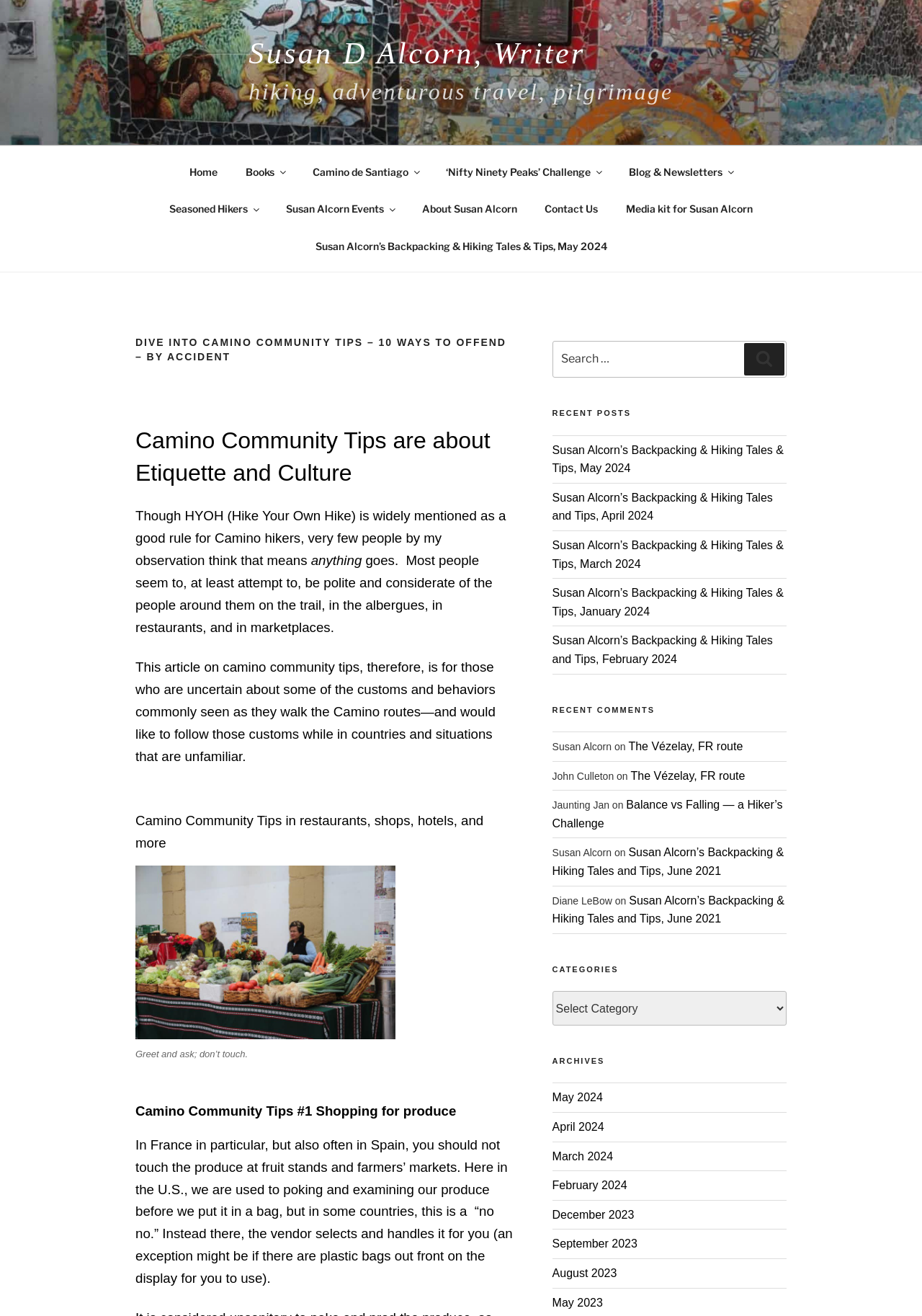Please find and provide the title of the webpage.

DIVE INTO CAMINO COMMUNITY TIPS – 10 WAYS TO OFFEND – BY ACCIDENT